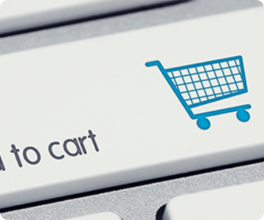Elaborate on all the elements present in the image.

The image features a close-up of a keyboard key that is prominently marked with an icon of a shopping cart, suggesting the action of adding items to an online shopping cart. The key also displays the text "Add to cart," which is commonly used in e-commerce platforms. This visual emphasizes the convenience of online shopping, allowing users to easily select and purchase products with just a click. The clean and modern design of the keyboard, coupled with the vibrant blue color of the cart icon, illustrates the integration of digital technology in contemporary shopping experiences. This image is likely used to convey the ease and efficiency of engaging with e-commerce websites.